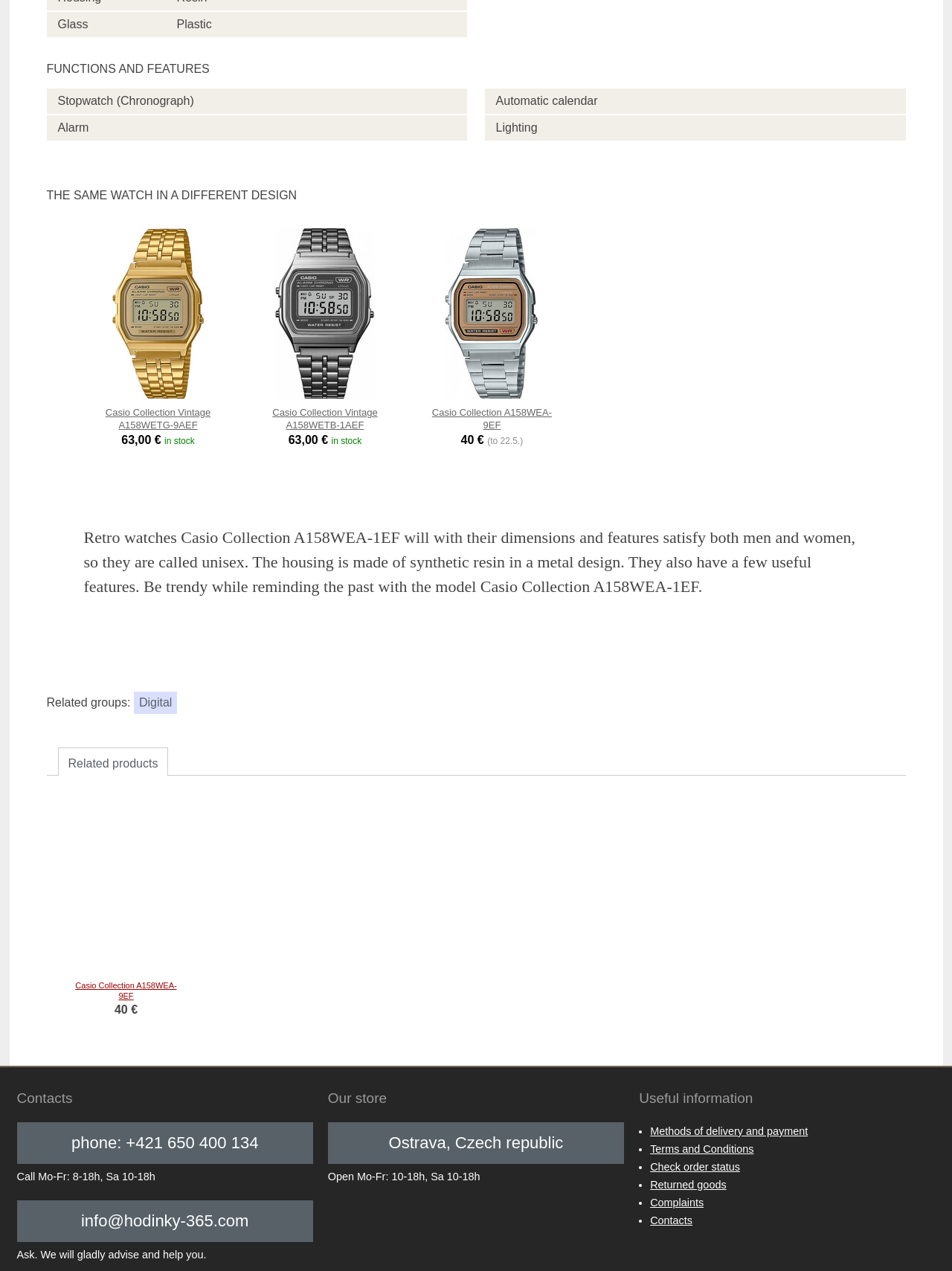Given the webpage screenshot and the description, determine the bounding box coordinates (top-left x, top-left y, bottom-right x, bottom-right y) that define the location of the UI element matching this description: Returned goods

[0.683, 0.927, 0.763, 0.937]